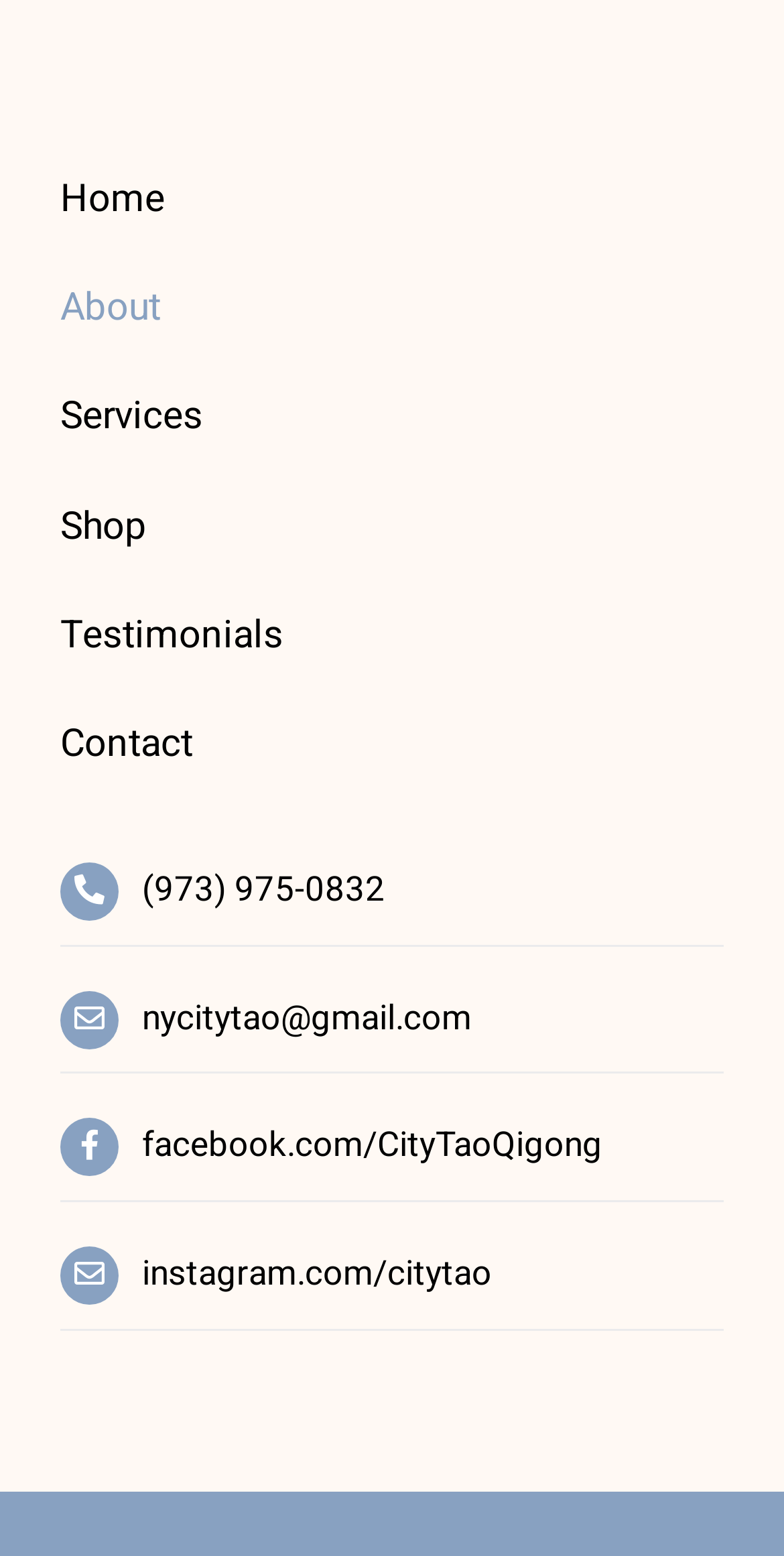Provide your answer in one word or a succinct phrase for the question: 
How many social media links are on the page?

2